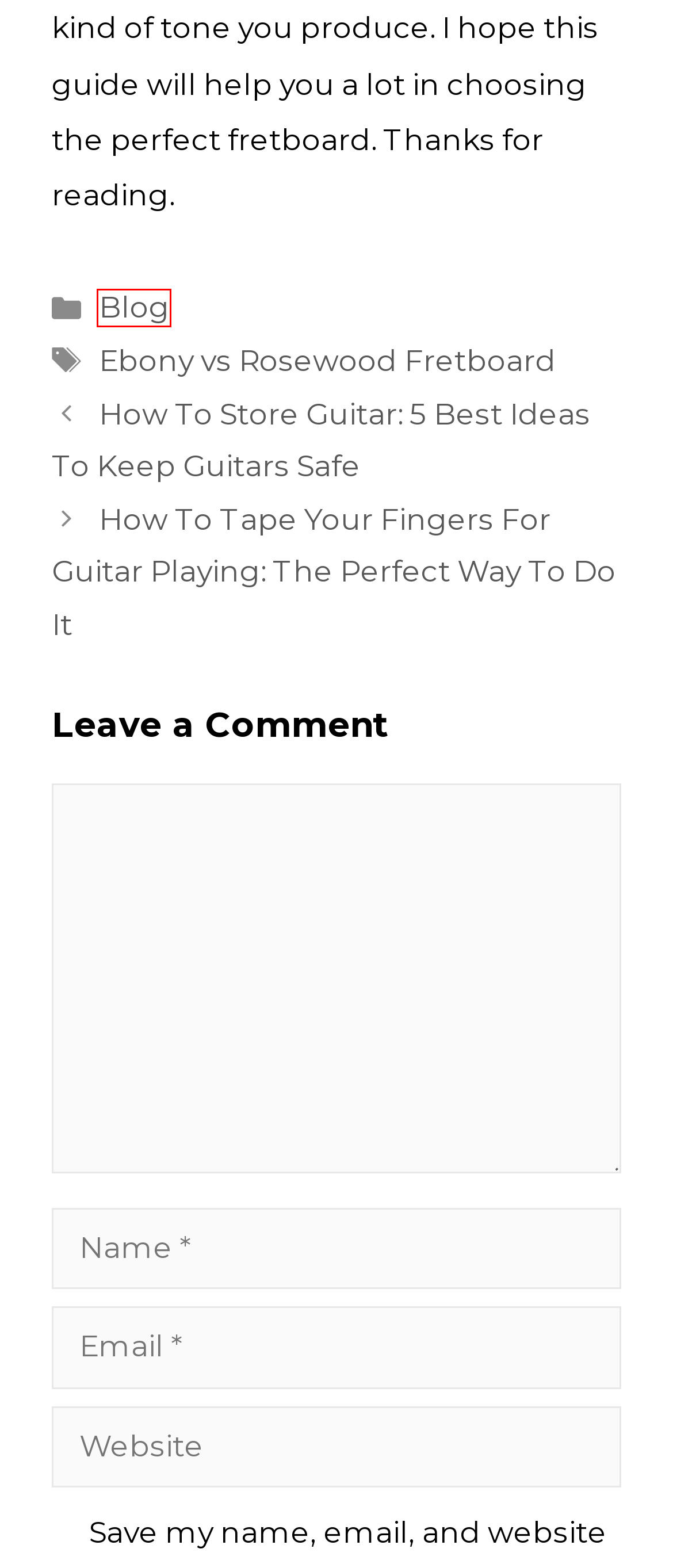You have been given a screenshot of a webpage with a red bounding box around a UI element. Select the most appropriate webpage description for the new webpage that appears after clicking the element within the red bounding box. The choices are:
A. Music Box Essentials - Musician's destination for instruments, accessories and beyond!
B. How To Store Guitar: 5 Best Ideas To Keep Guitars Safe - Music Box Essentials
C. Patric Byrne, Author at Music Box Essentials
D. Write For Us - Music Box Essentials
E. How To Tape Your Fingers For Guitar Playing: The Perfect Way To Do It  - Music Box Essentials
F. Privacy Policy - Music Box Essentials
G. Ebony vs Rosewood Fretboard Archives - Music Box Essentials
H. Blog Archives - Music Box Essentials

H